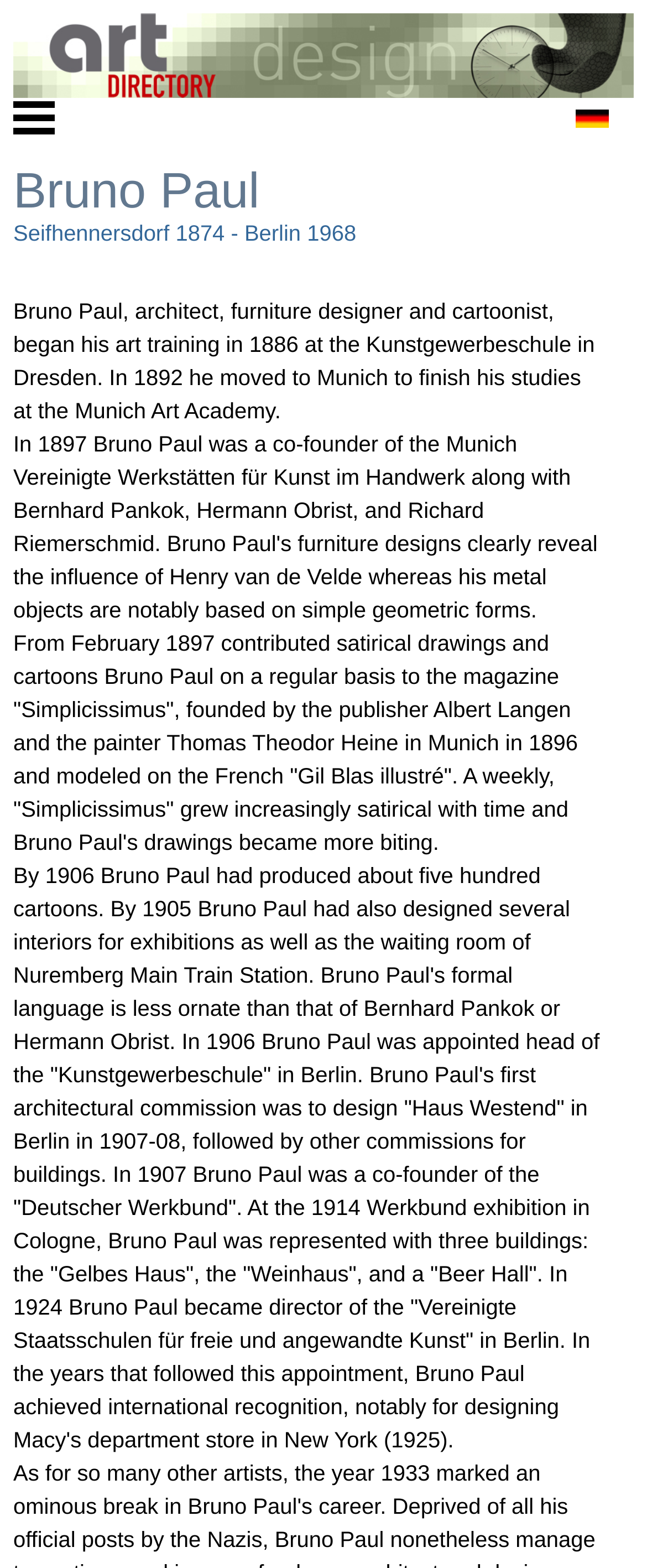Given the element description alt="deutsch", predict the bounding box coordinates for the UI element in the webpage screenshot. The format should be (top-left x, top-left y, bottom-right x, bottom-right y), and the values should be between 0 and 1.

[0.89, 0.069, 0.941, 0.085]